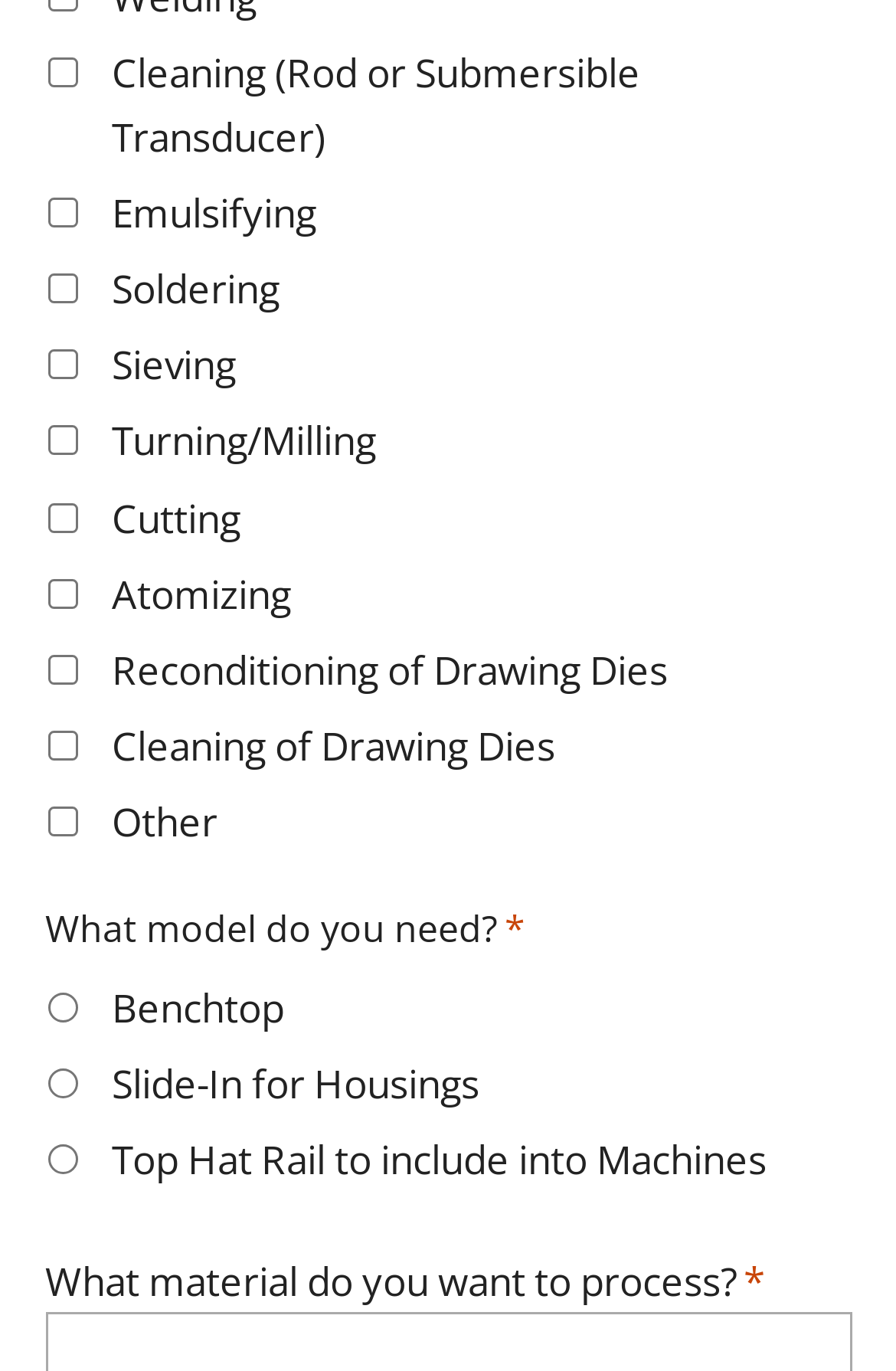Could you indicate the bounding box coordinates of the region to click in order to complete this instruction: "Select the Top Hat Rail to include into Machines option".

[0.053, 0.835, 0.086, 0.857]